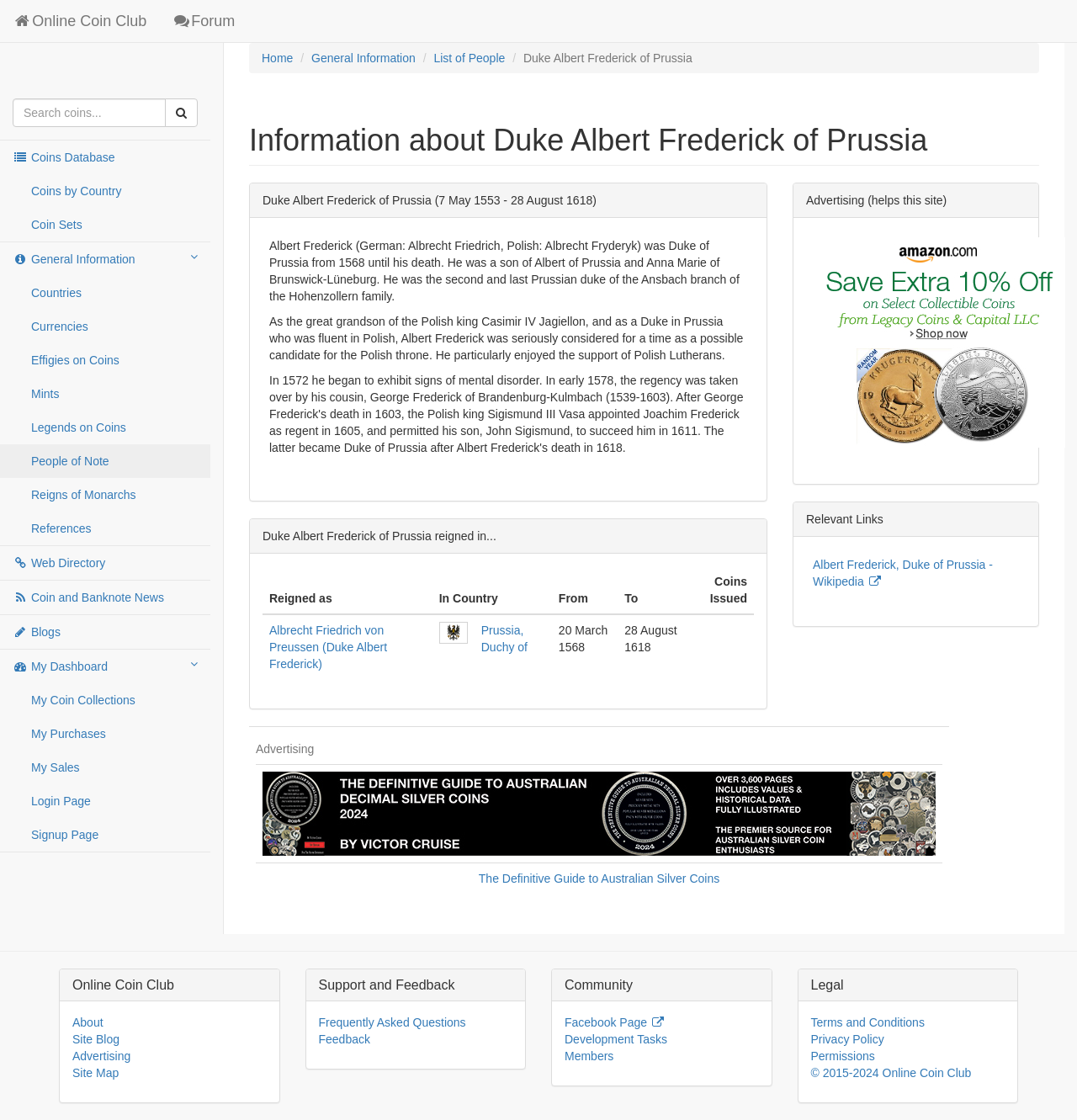Locate the headline of the webpage and generate its content.

Information about Duke Albert Frederick of Prussia